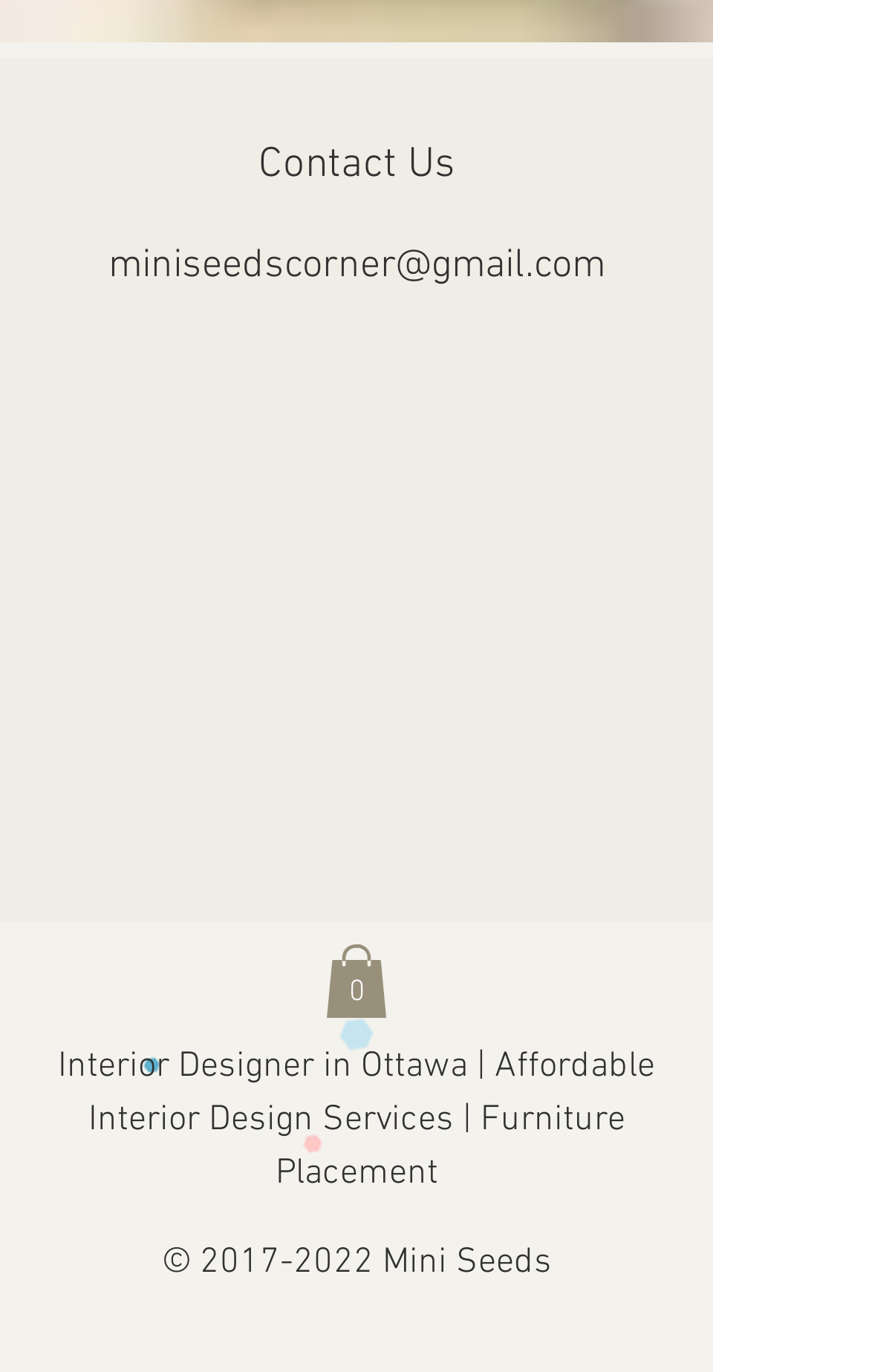Provide a one-word or short-phrase response to the question:
What is the service provided by the interior designer?

Furniture Placement